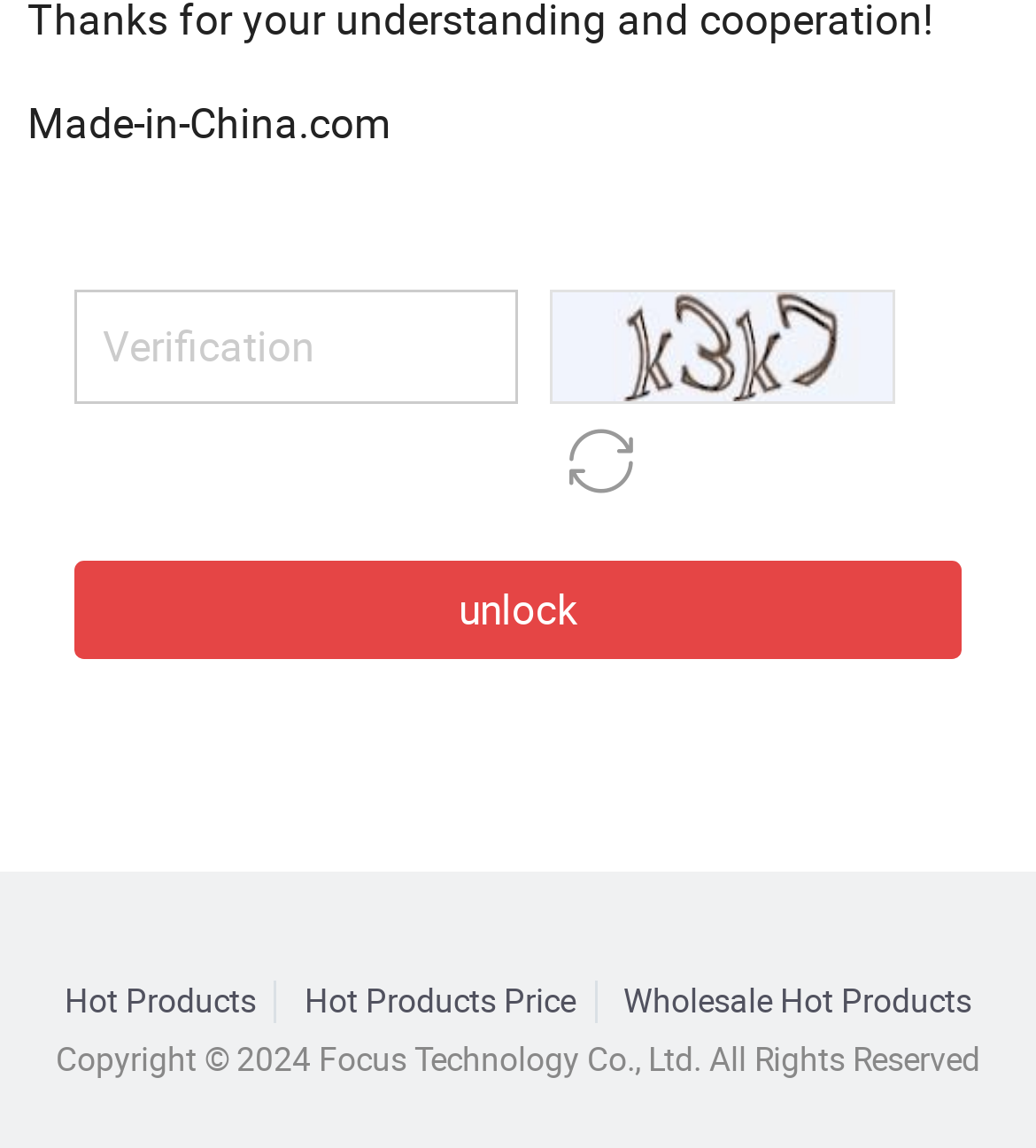Answer the question below in one word or phrase:
What is the copyright information at the bottom?

Copyright 2024 Focus Technology Co., Ltd.